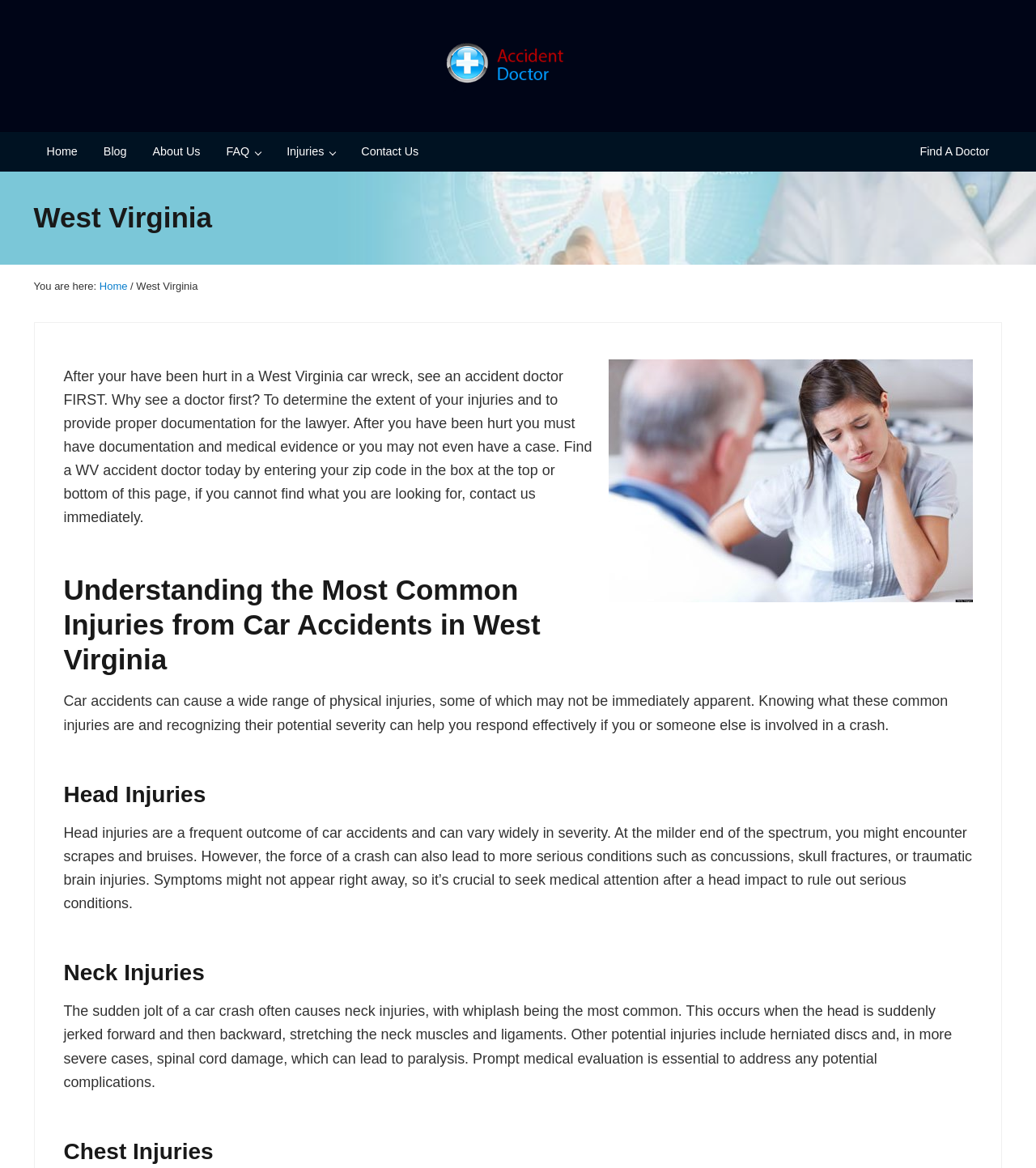Answer the following inquiry with a single word or phrase:
What is the logo of the website?

Accident Doctor Logo